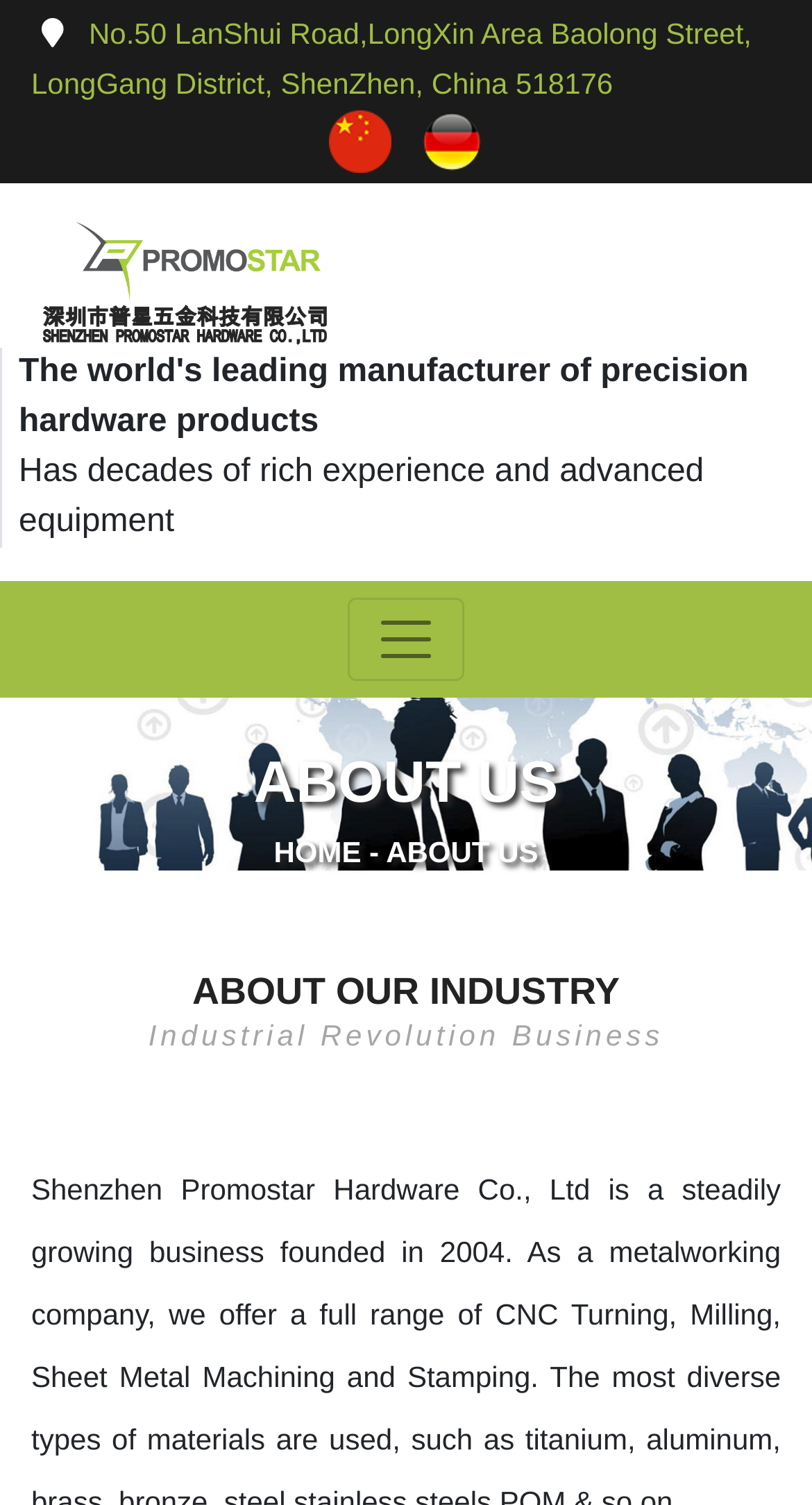Using the information in the image, give a detailed answer to the following question: What is the industry of the company?

I found the industry by looking at the static text element with the text 'Industrial Revolution Business' which is located below the 'ABOUT OUR INDUSTRY' heading.